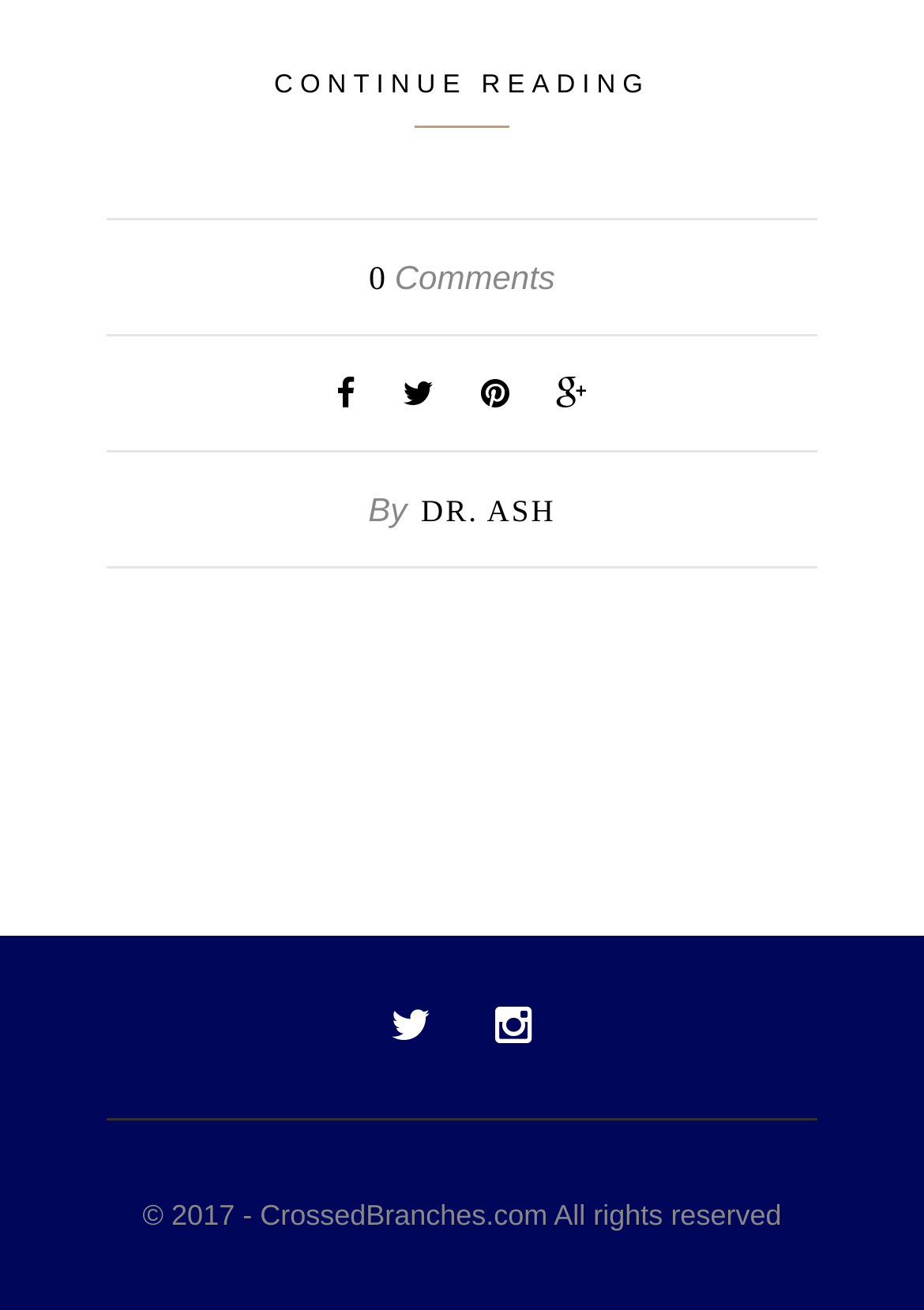Please analyze the image and give a detailed answer to the question:
What is the author's name?

The author's name can be found in the text 'By DR. ASH' which is located near the top of the webpage.